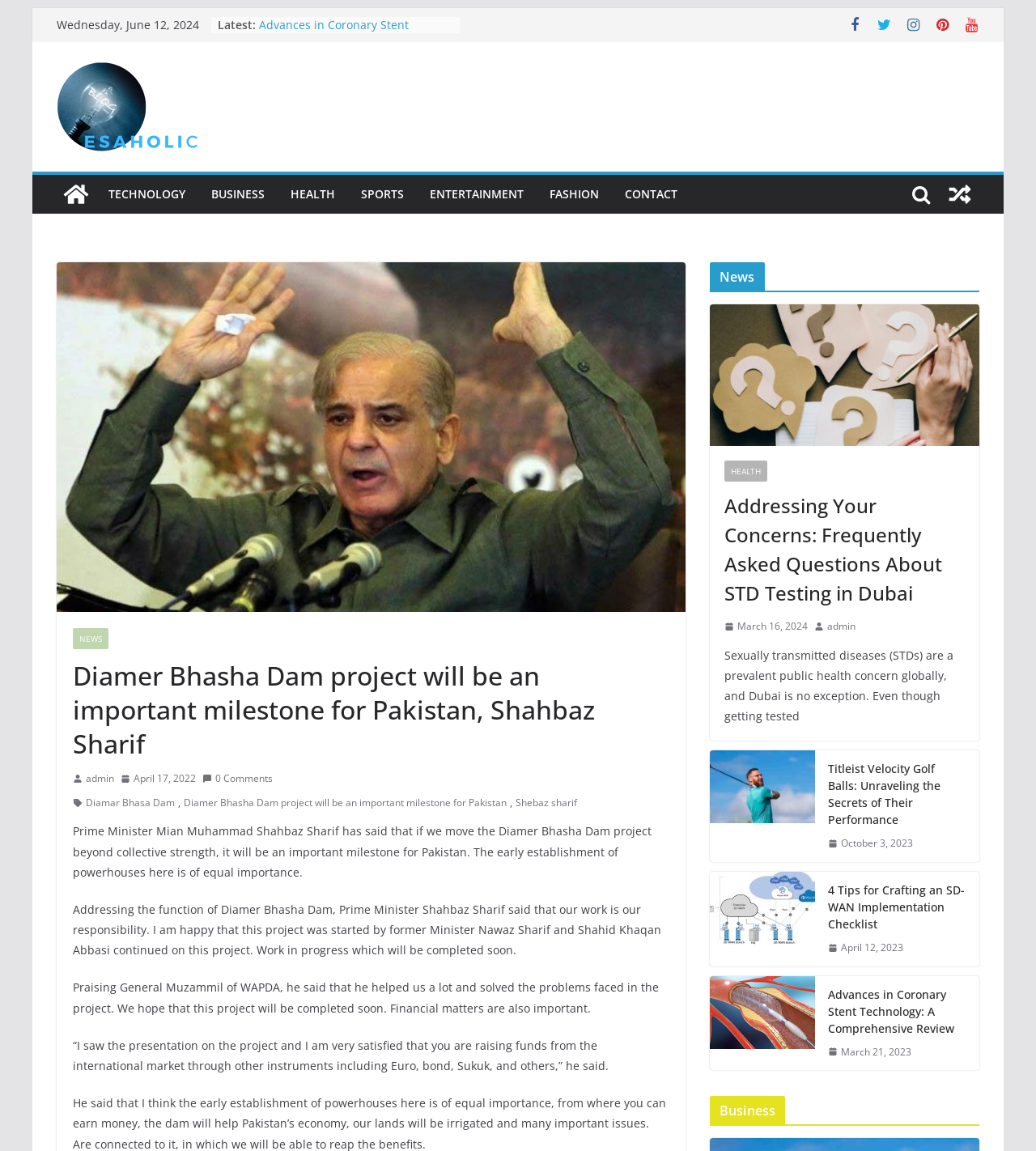Given the description "title="View a random post"", provide the bounding box coordinates of the corresponding UI element.

[0.908, 0.152, 0.945, 0.186]